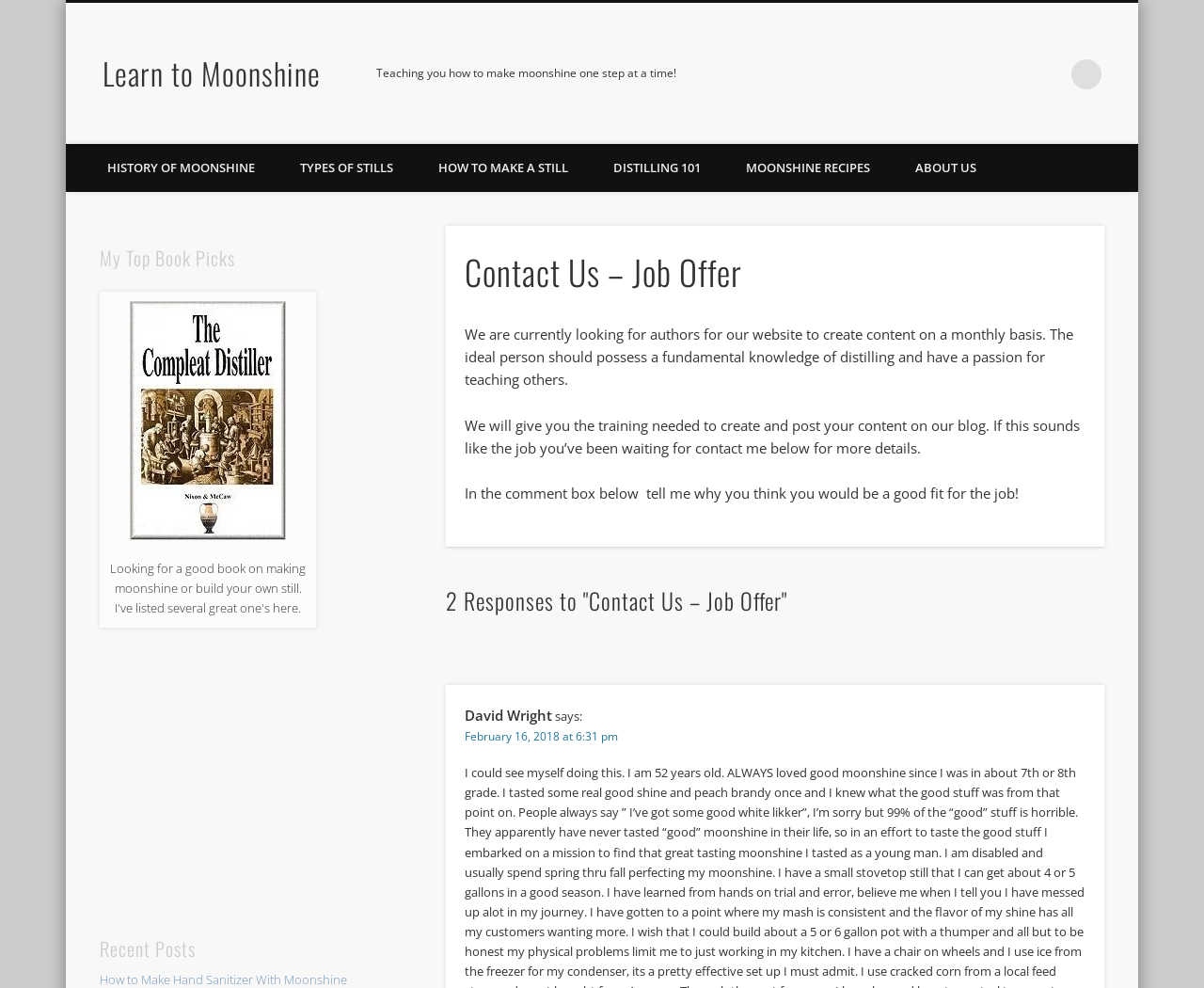How many responses are there to the 'Contact Us – Job Offer' post?
Answer with a single word or phrase, using the screenshot for reference.

2